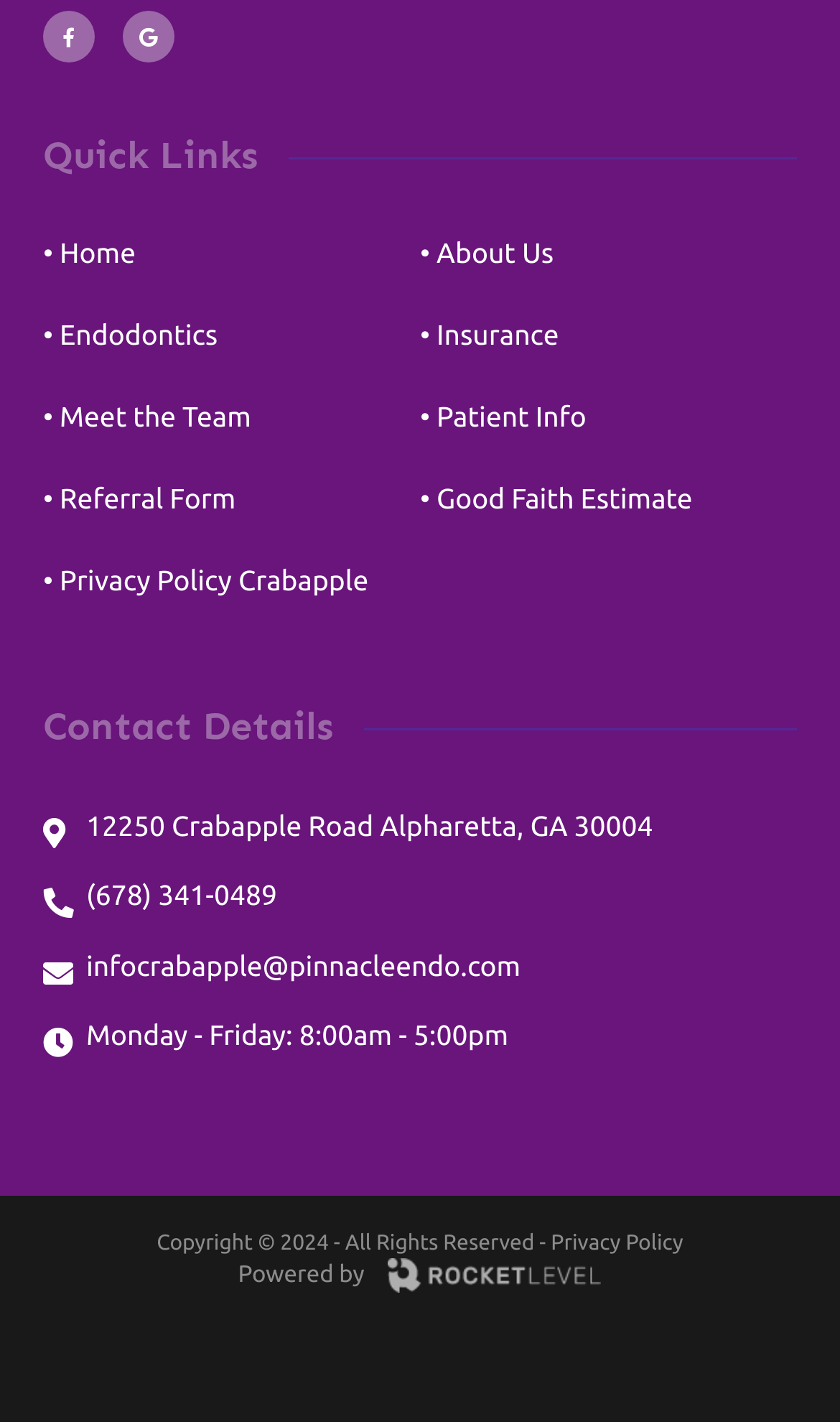Show the bounding box coordinates for the HTML element described as: "Insurance".

[0.5, 0.226, 0.665, 0.247]